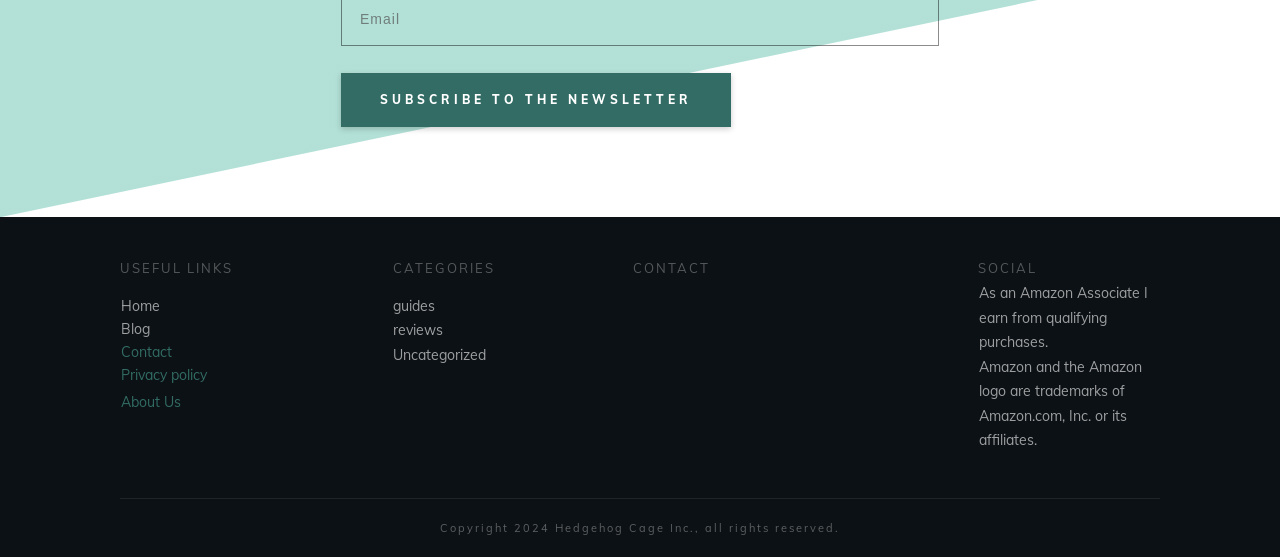Determine the bounding box coordinates of the clickable element necessary to fulfill the instruction: "Contact us". Provide the coordinates as four float numbers within the 0 to 1 range, i.e., [left, top, right, bottom].

[0.095, 0.616, 0.134, 0.648]